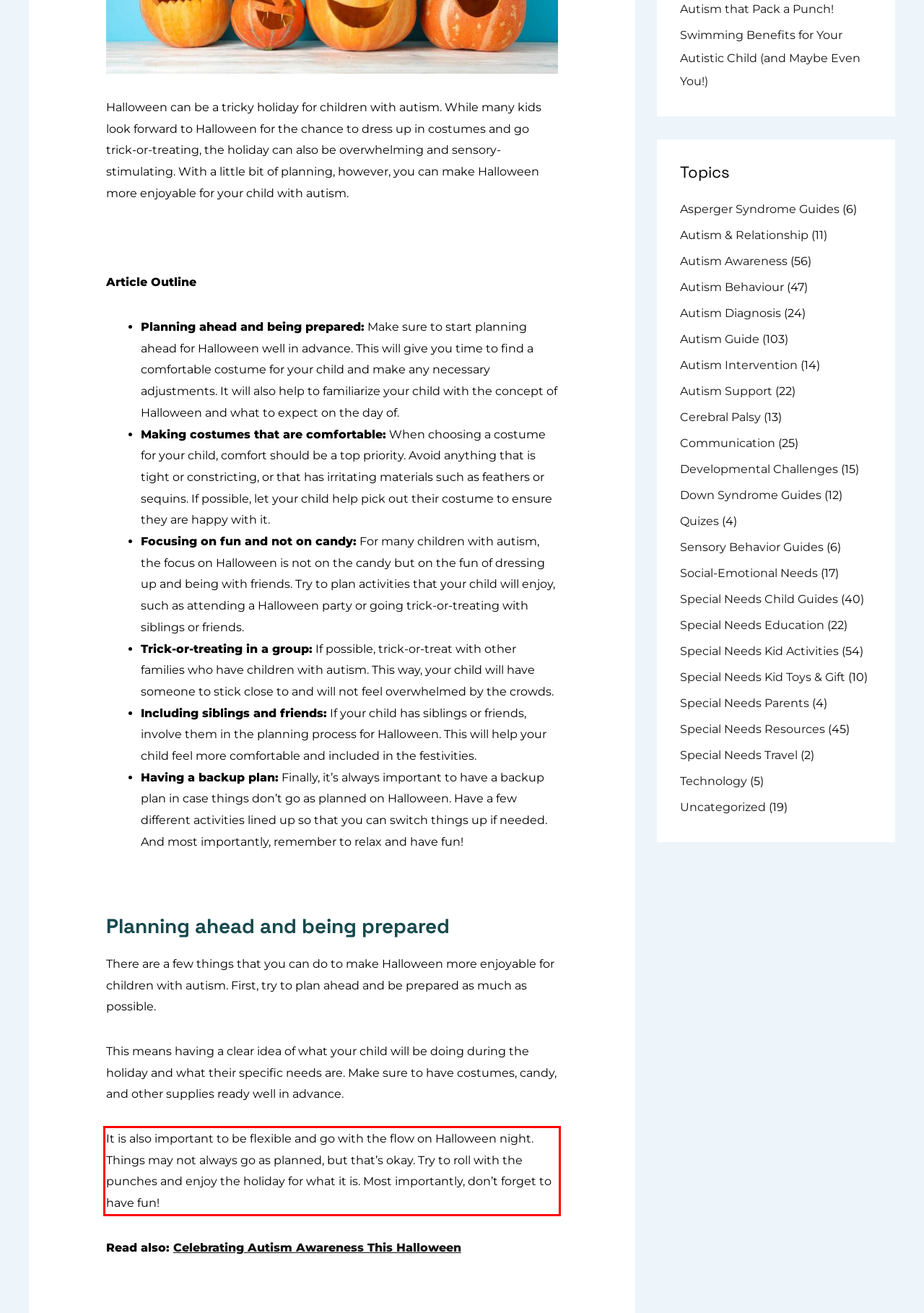The screenshot provided shows a webpage with a red bounding box. Apply OCR to the text within this red bounding box and provide the extracted content.

It is also important to be flexible and go with the flow on Halloween night. Things may not always go as planned, but that’s okay. Try to roll with the punches and enjoy the holiday for what it is. Most importantly, don’t forget to have fun!